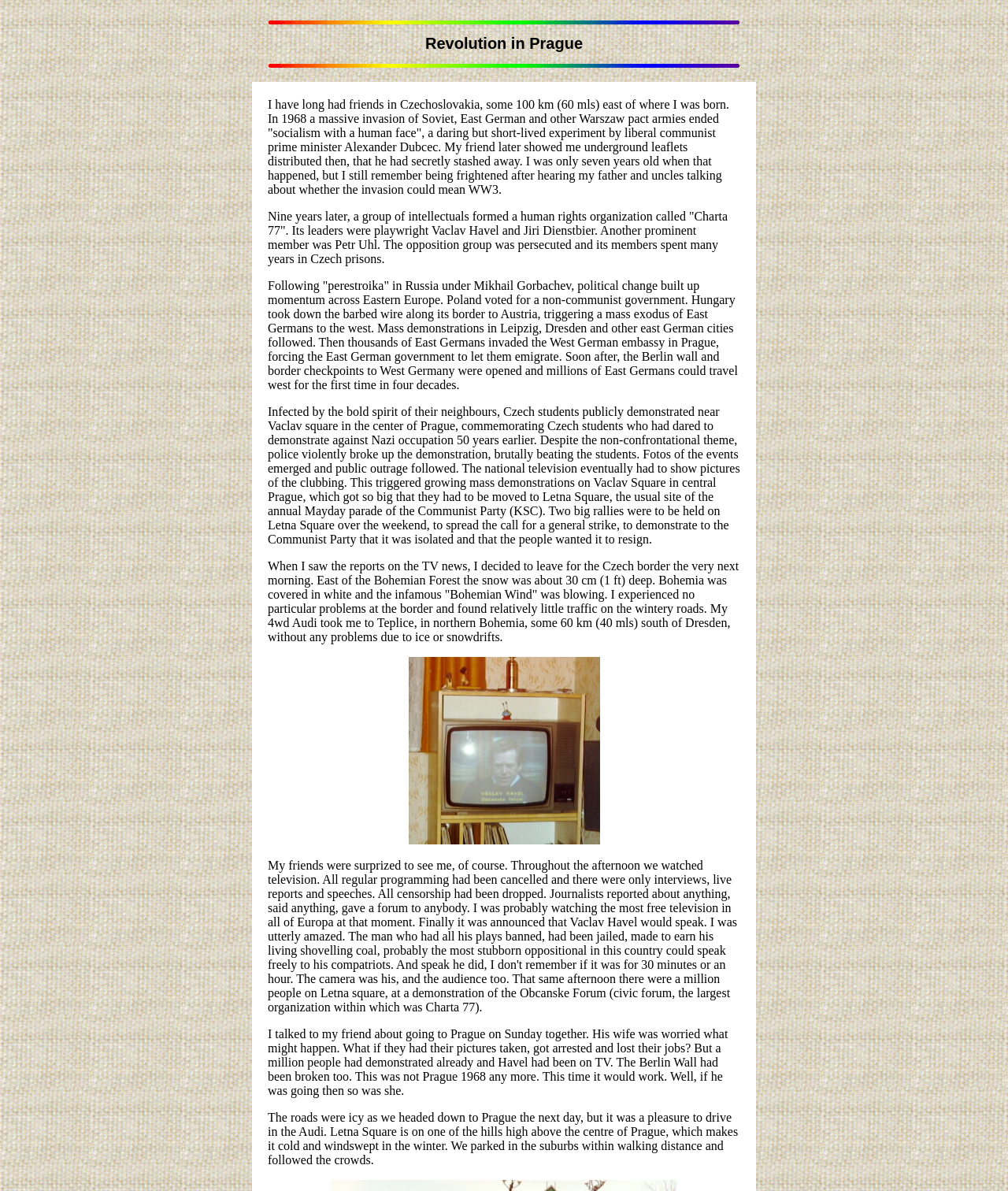Please provide the main heading of the webpage content.

Revolution in Prague